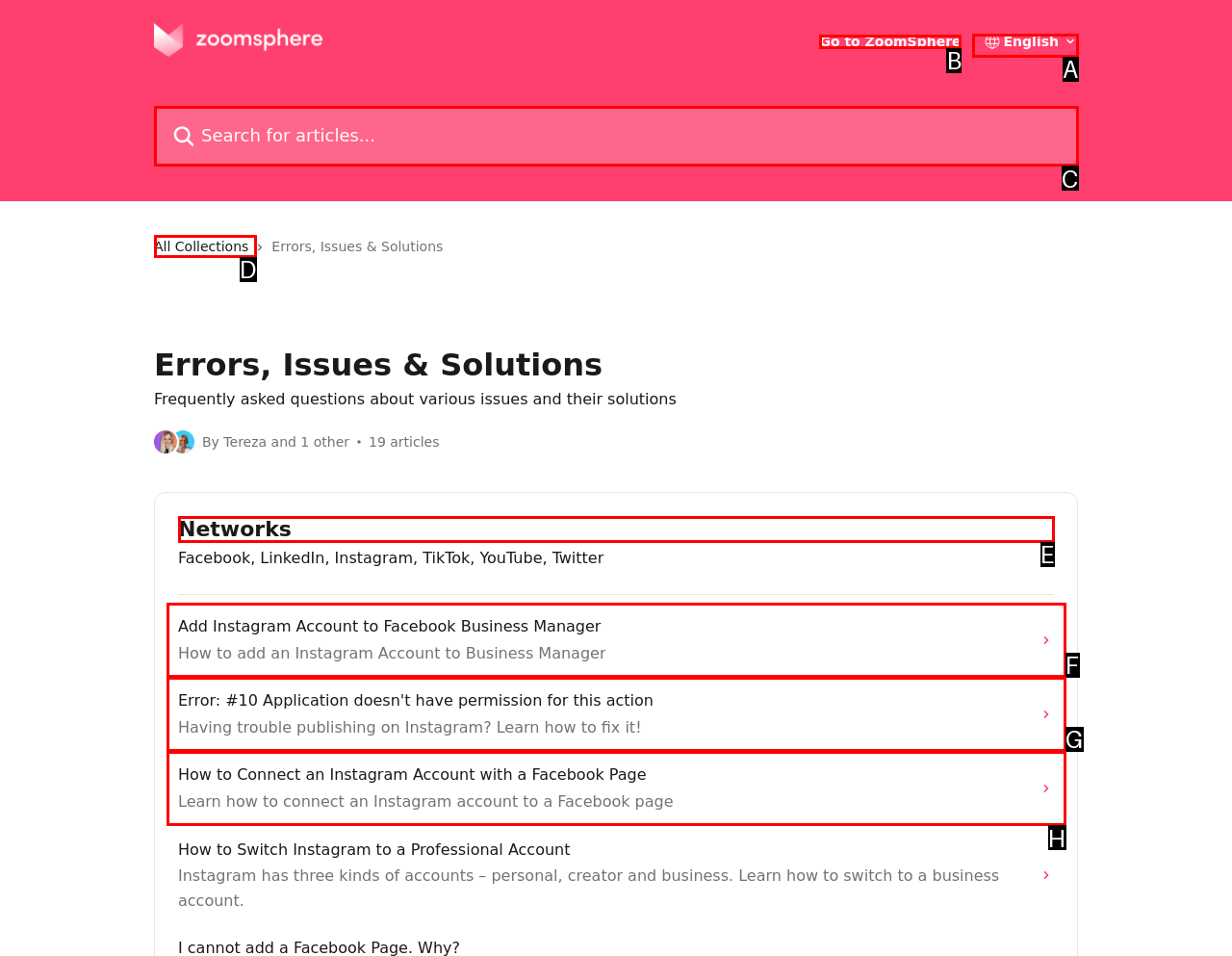Match the description: Networks to the correct HTML element. Provide the letter of your choice from the given options.

E